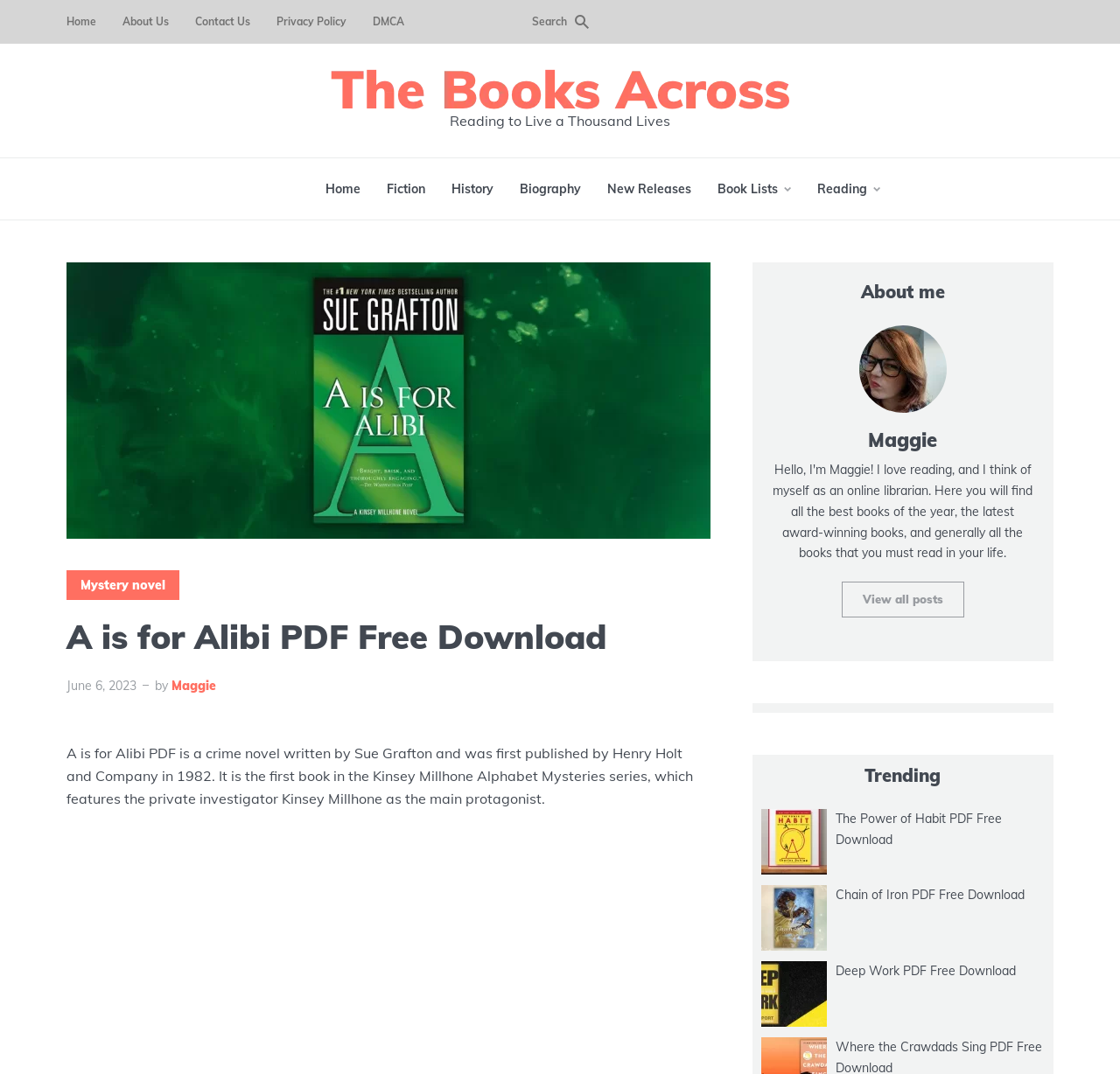Indicate the bounding box coordinates of the element that needs to be clicked to satisfy the following instruction: "download A is for Alibi PDF". The coordinates should be four float numbers between 0 and 1, i.e., [left, top, right, bottom].

[0.059, 0.575, 0.634, 0.612]